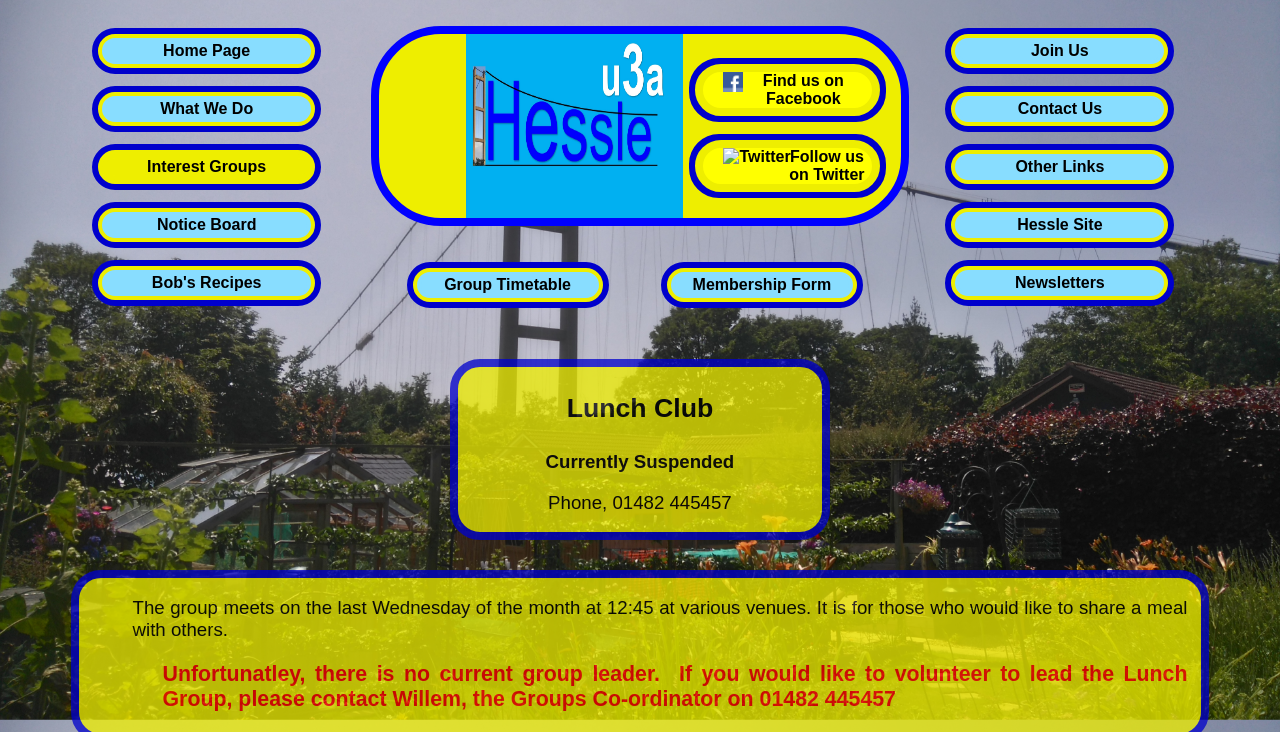Highlight the bounding box coordinates of the region I should click on to meet the following instruction: "Contact Us".

[0.746, 0.131, 0.91, 0.166]